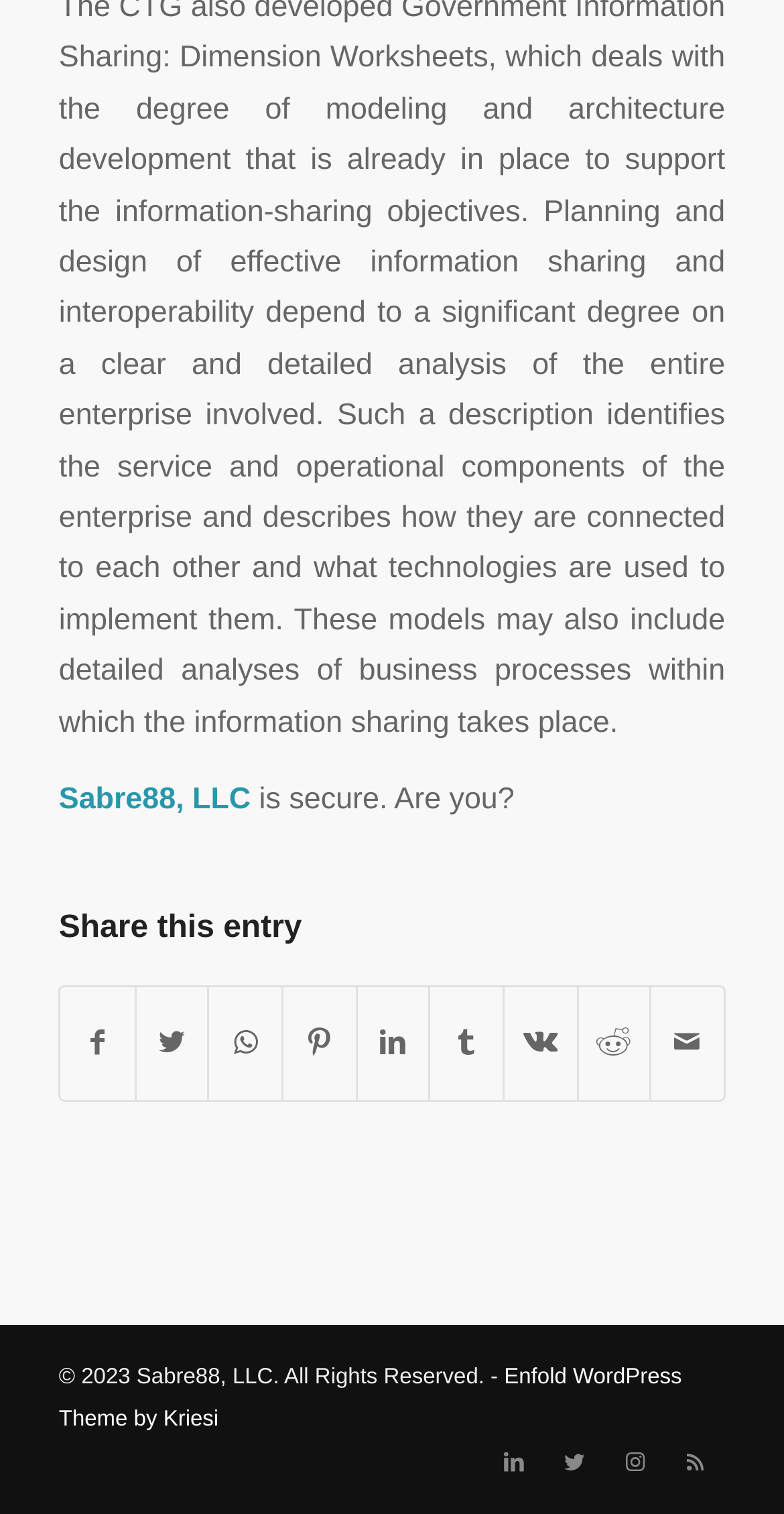Please specify the bounding box coordinates of the clickable region to carry out the following instruction: "View LinkedIn profile". The coordinates should be four float numbers between 0 and 1, in the format [left, top, right, bottom].

[0.617, 0.947, 0.694, 0.986]